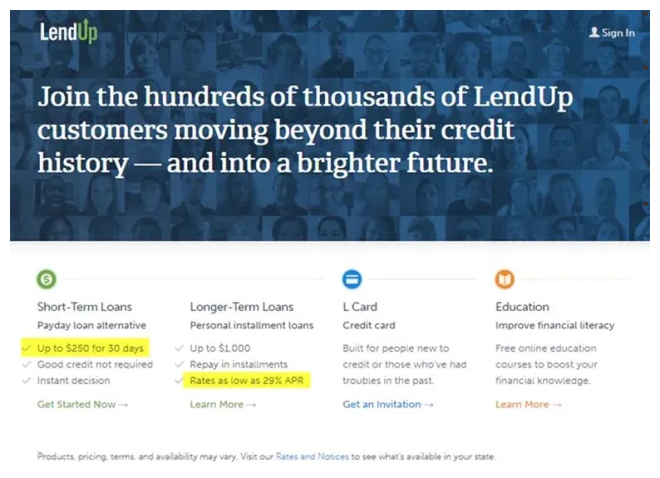Analyze the image and describe all key details you can observe.

The image features a promotional webpage for LendUp, a financial service aimed at helping individuals with credit challenges. The headline invites users to join a community of customers who are overcoming credit history issues for a brighter future. Below this, there are sections detailing the services offered: 

1. **Short-Term Loans** - Described as a payday loan alternative, allowing customers to borrow up to $250 for a period of 30 days without needing good credit, and featuring an instant decision process.
  
2. **Longer-Term Loans** - Highlighted as personal installment loans, with amounts up to $1,000 that can be repaid in installments, and interest rates starting as low as 29% APR.

3. **L Card** - A credit card designed for individuals new to credit or those who have previously faced financial difficulties.

4. **Education** - Offering resources for improving financial literacy, including courses to help clients better manage their finances.

The overall theme of the image emphasizes empowerment and financial education, aiming to provide pathways for customers to improve their credit situations.